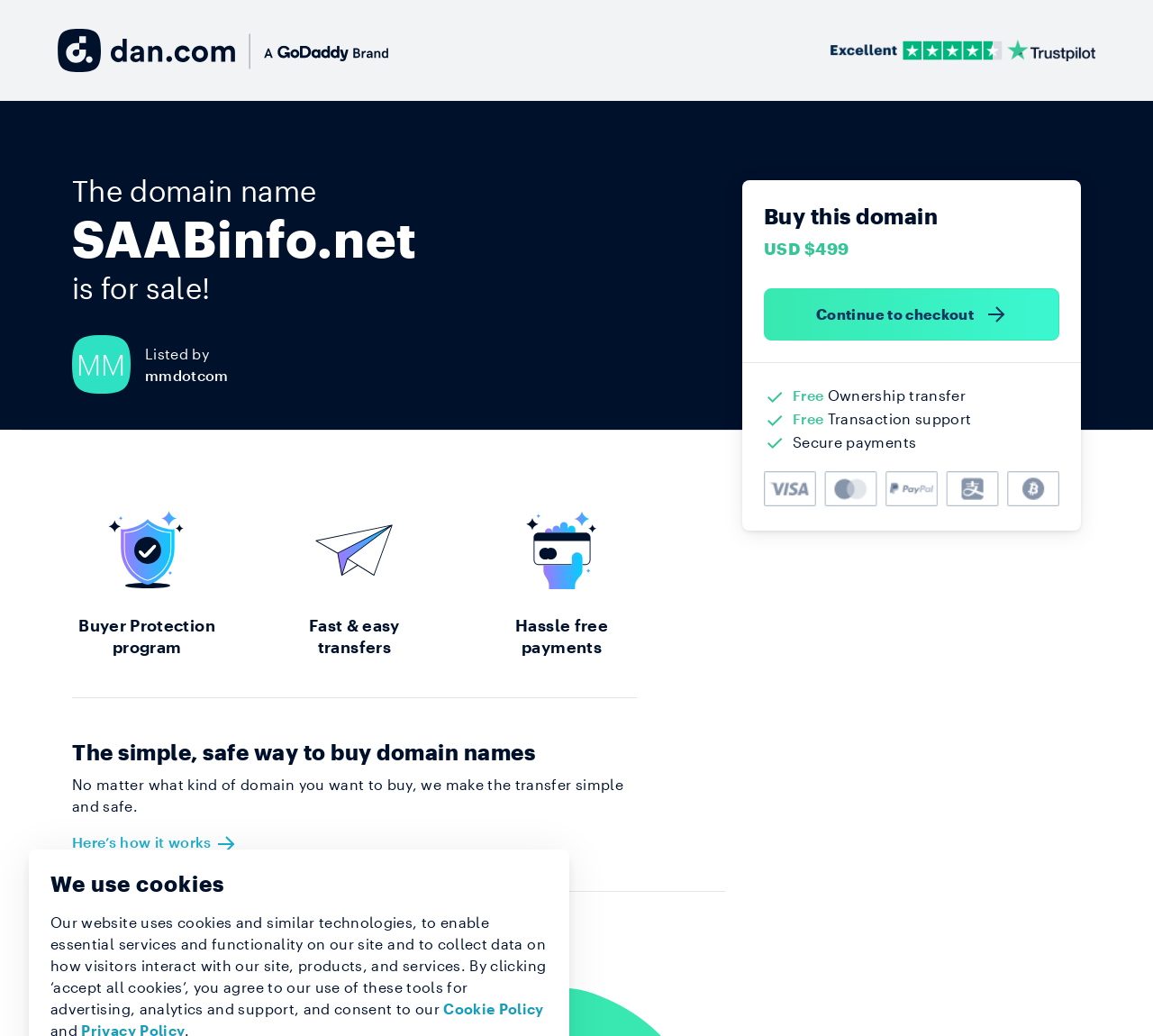Who is the listed seller of the domain?
Please answer the question with as much detail and depth as you can.

The listed seller of the domain is mentioned as 'mmdotcom' in the section 'Listed by'.